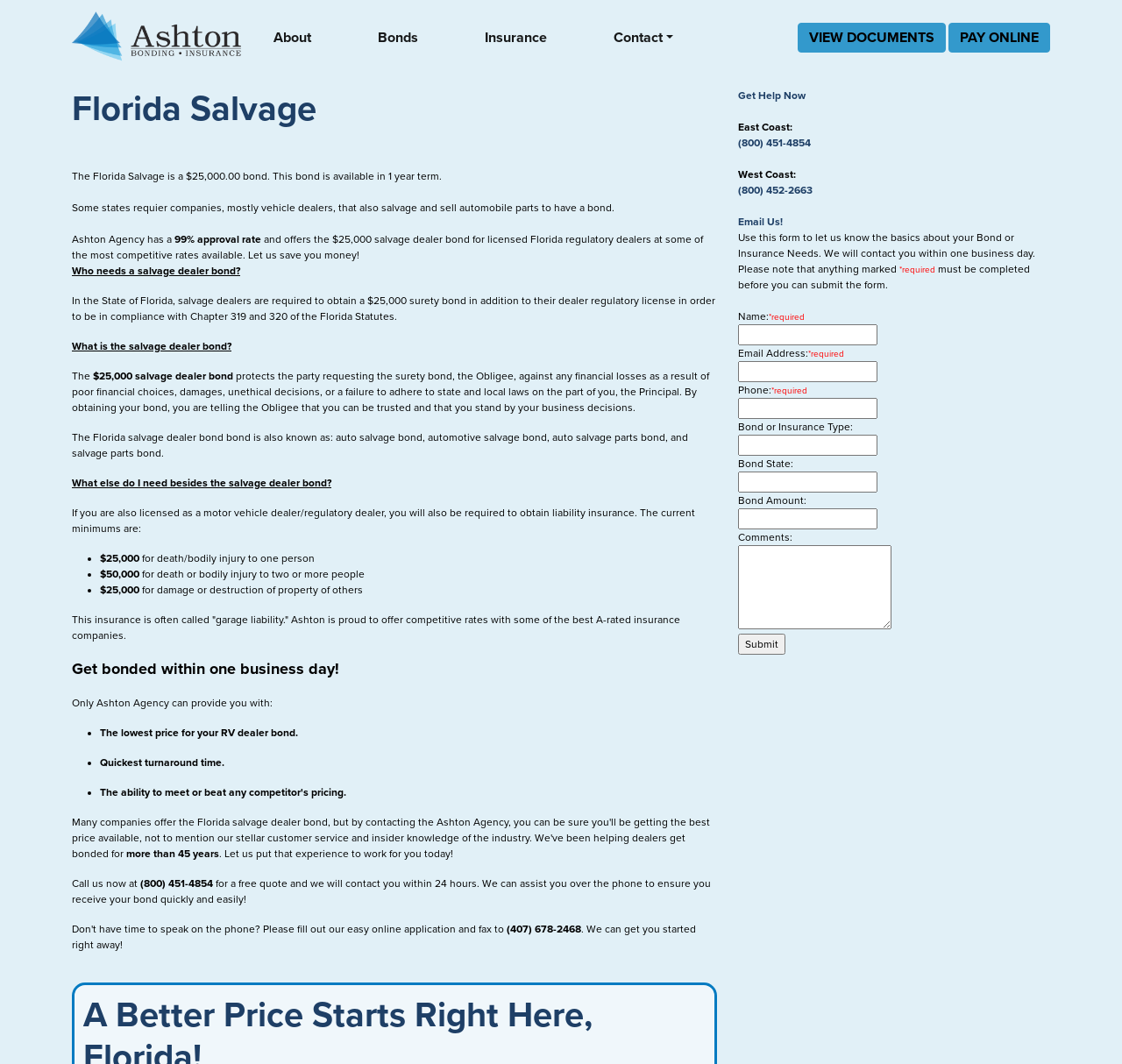Using the provided element description, identify the bounding box coordinates as (top-left x, top-left y, bottom-right x, bottom-right y). Ensure all values are between 0 and 1. Description: Bonds

[0.33, 0.021, 0.379, 0.05]